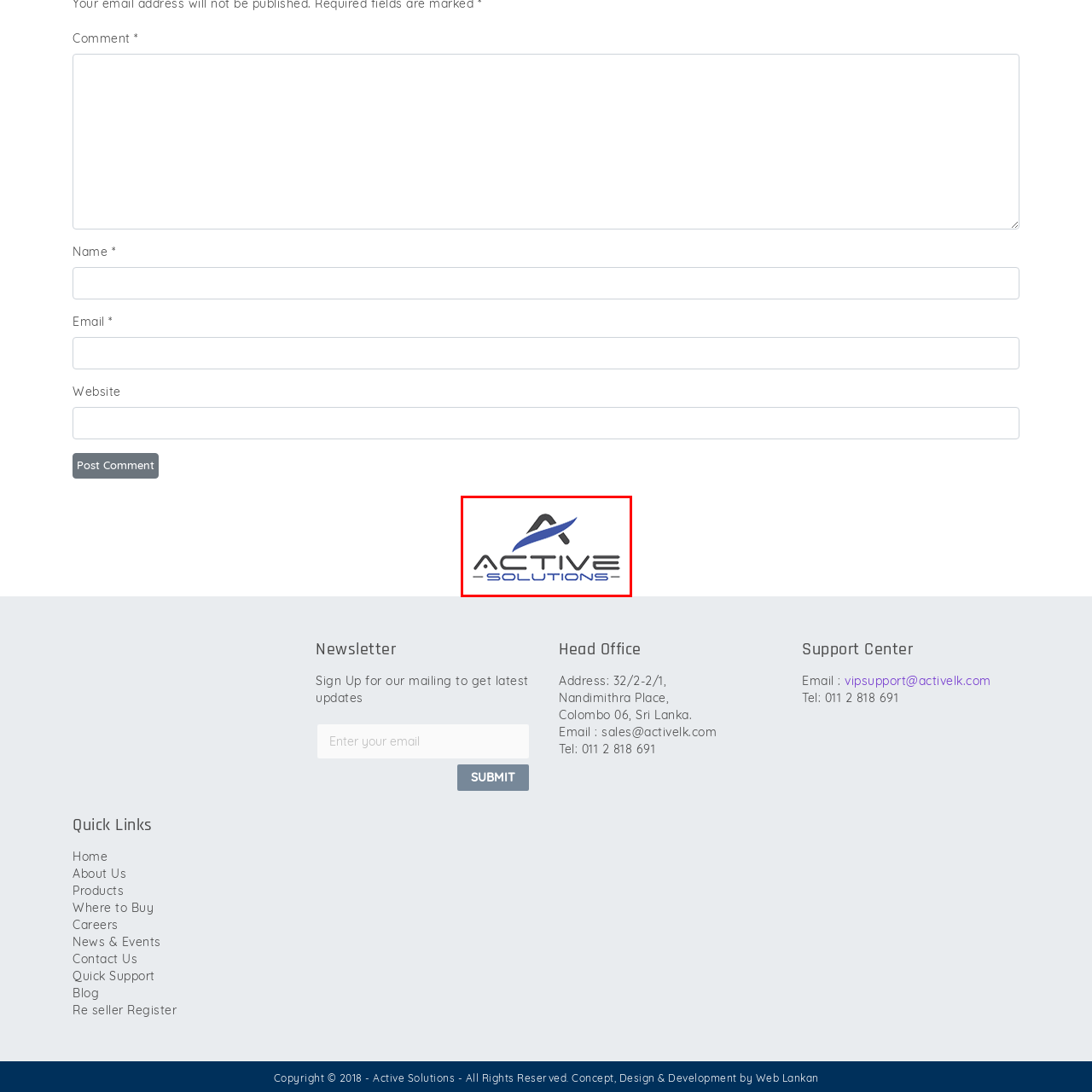Examine the section enclosed by the red box and give a brief answer to the question: What does the logo aim to convey?

professionalism and reliability